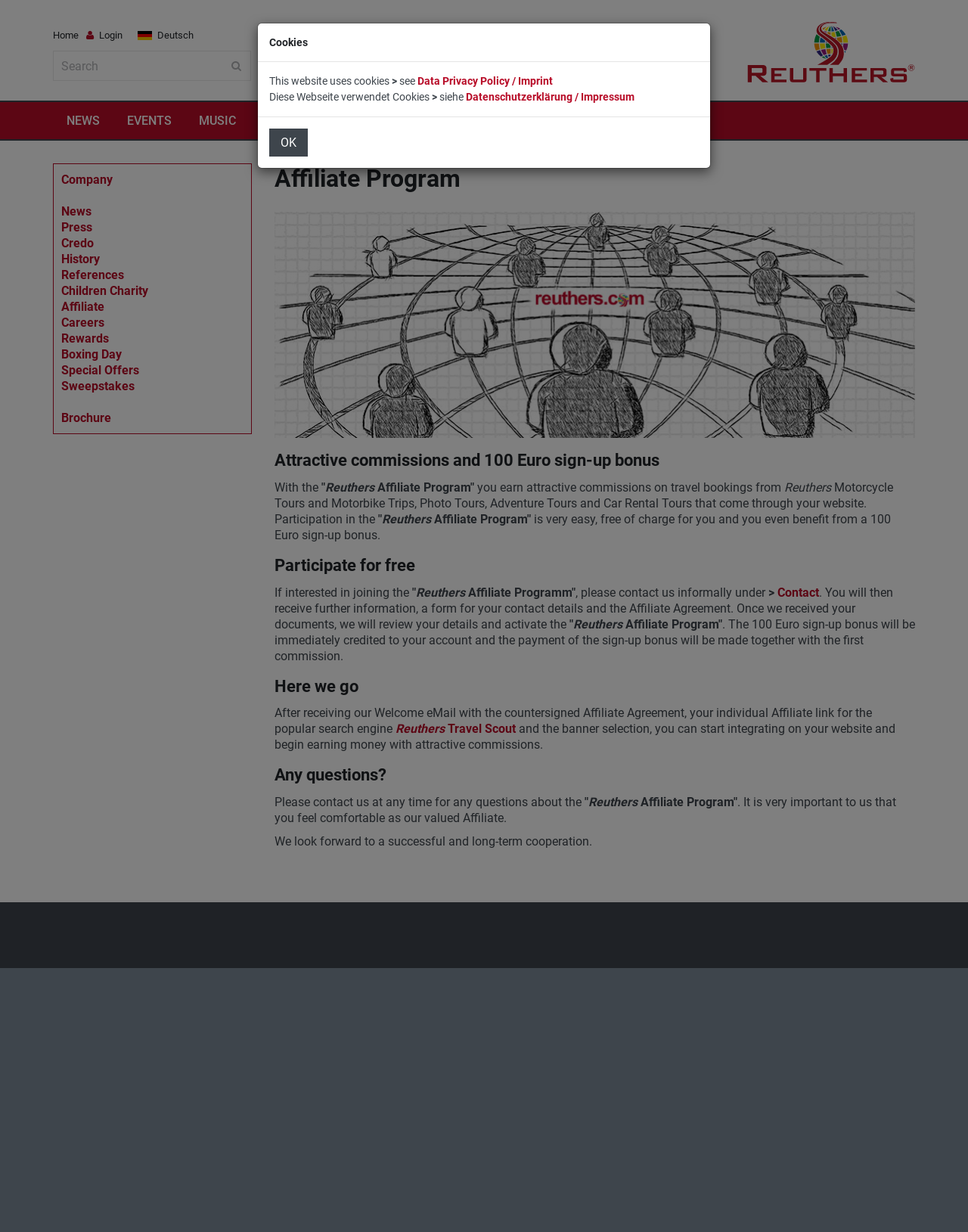Locate the bounding box for the described UI element: "Company". Ensure the coordinates are four float numbers between 0 and 1, formatted as [left, top, right, bottom].

[0.063, 0.14, 0.116, 0.152]